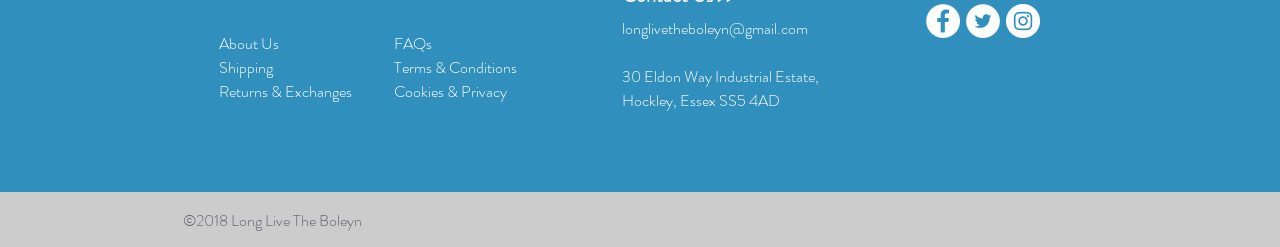Please specify the bounding box coordinates of the clickable region to carry out the following instruction: "visit Facebook page". The coordinates should be four float numbers between 0 and 1, in the format [left, top, right, bottom].

[0.723, 0.014, 0.75, 0.152]